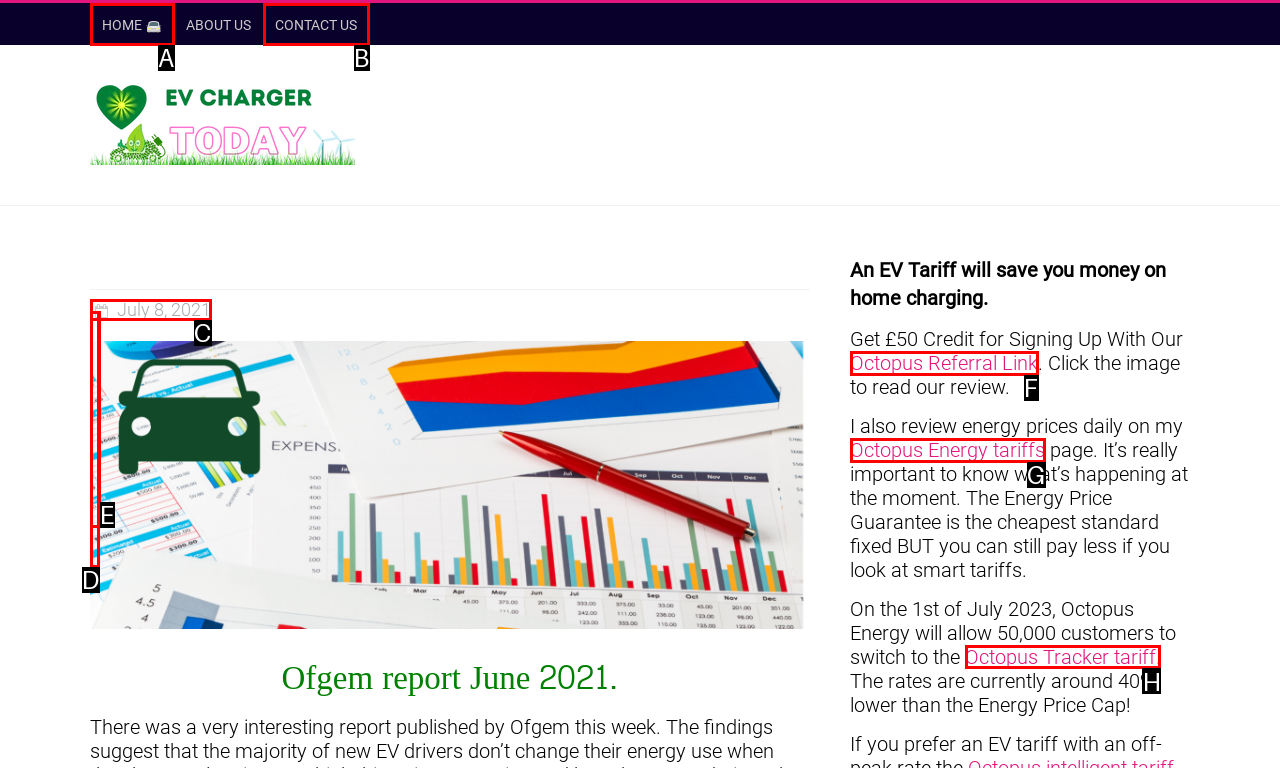Determine the HTML element to be clicked to complete the task: go to Digital Garden. Answer by giving the letter of the selected option.

None